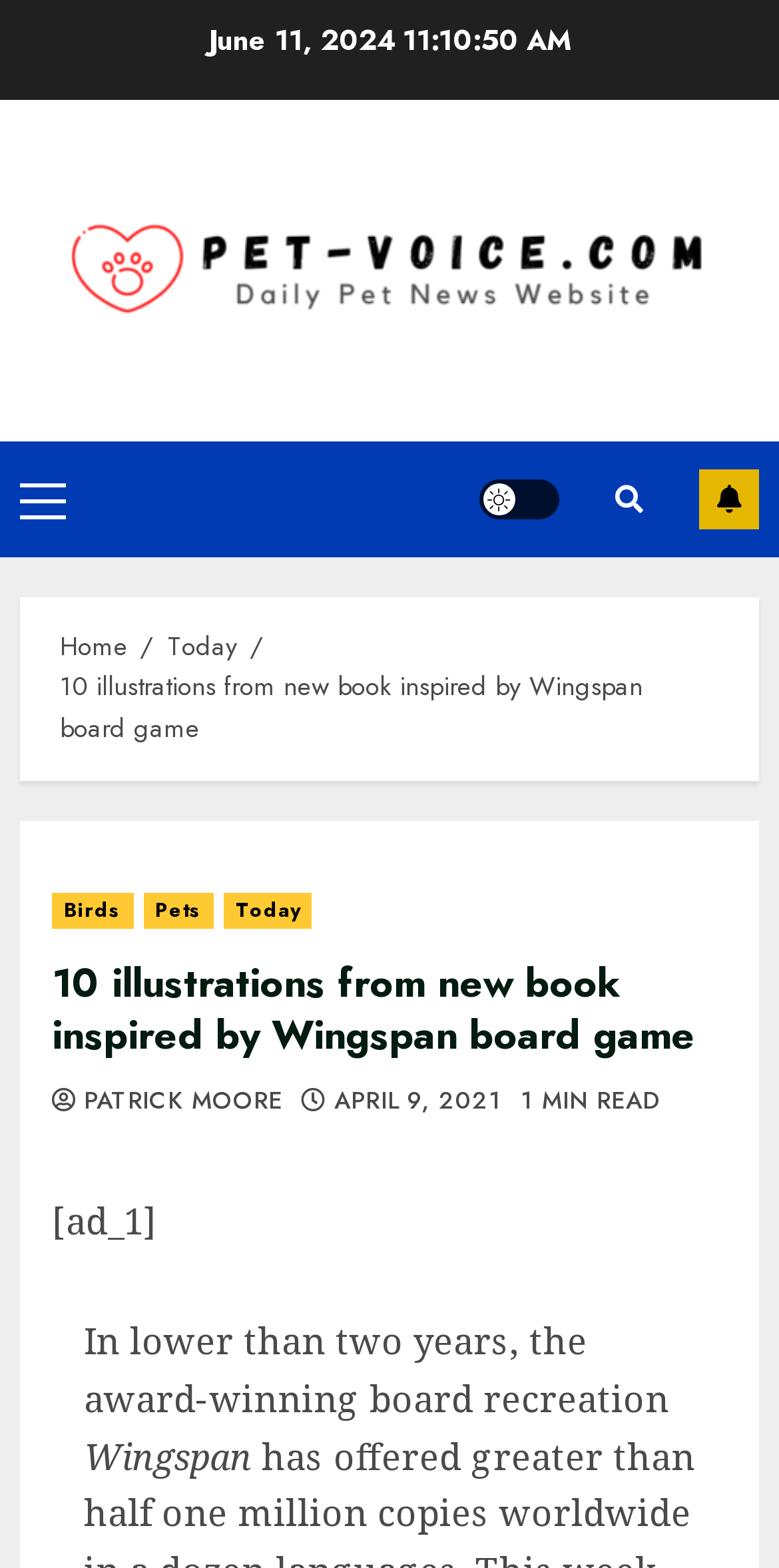What is the date of the article?
Use the information from the screenshot to give a comprehensive response to the question.

I found the date of the article by looking at the link 'APRIL 9, 2021' which is located below the article title.